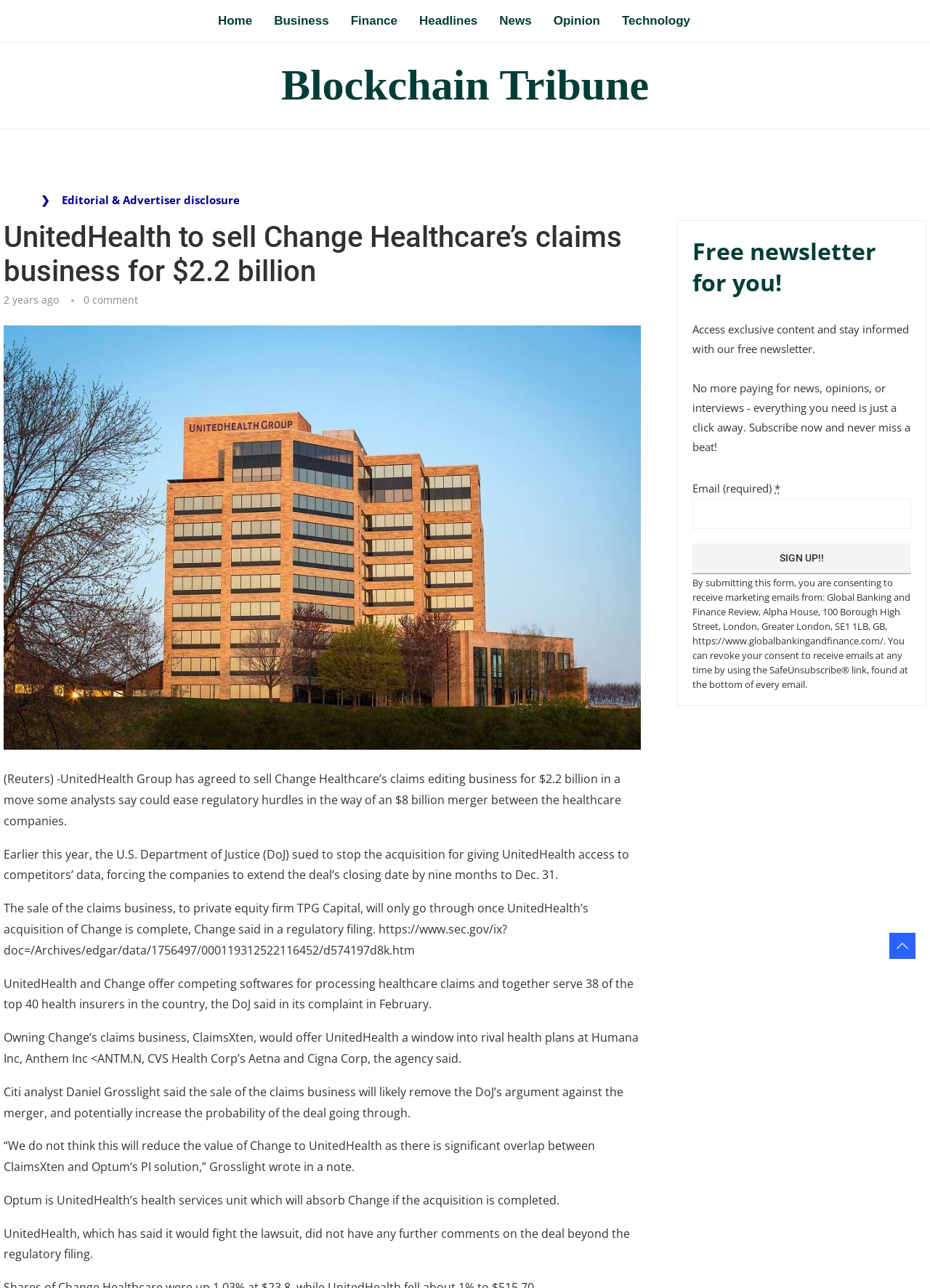Determine the coordinates of the bounding box for the clickable area needed to execute this instruction: "Click on the 'UnitedHealth to sell Change Healthcare’s claims business for $2.2 billion' heading".

[0.004, 0.171, 0.689, 0.224]